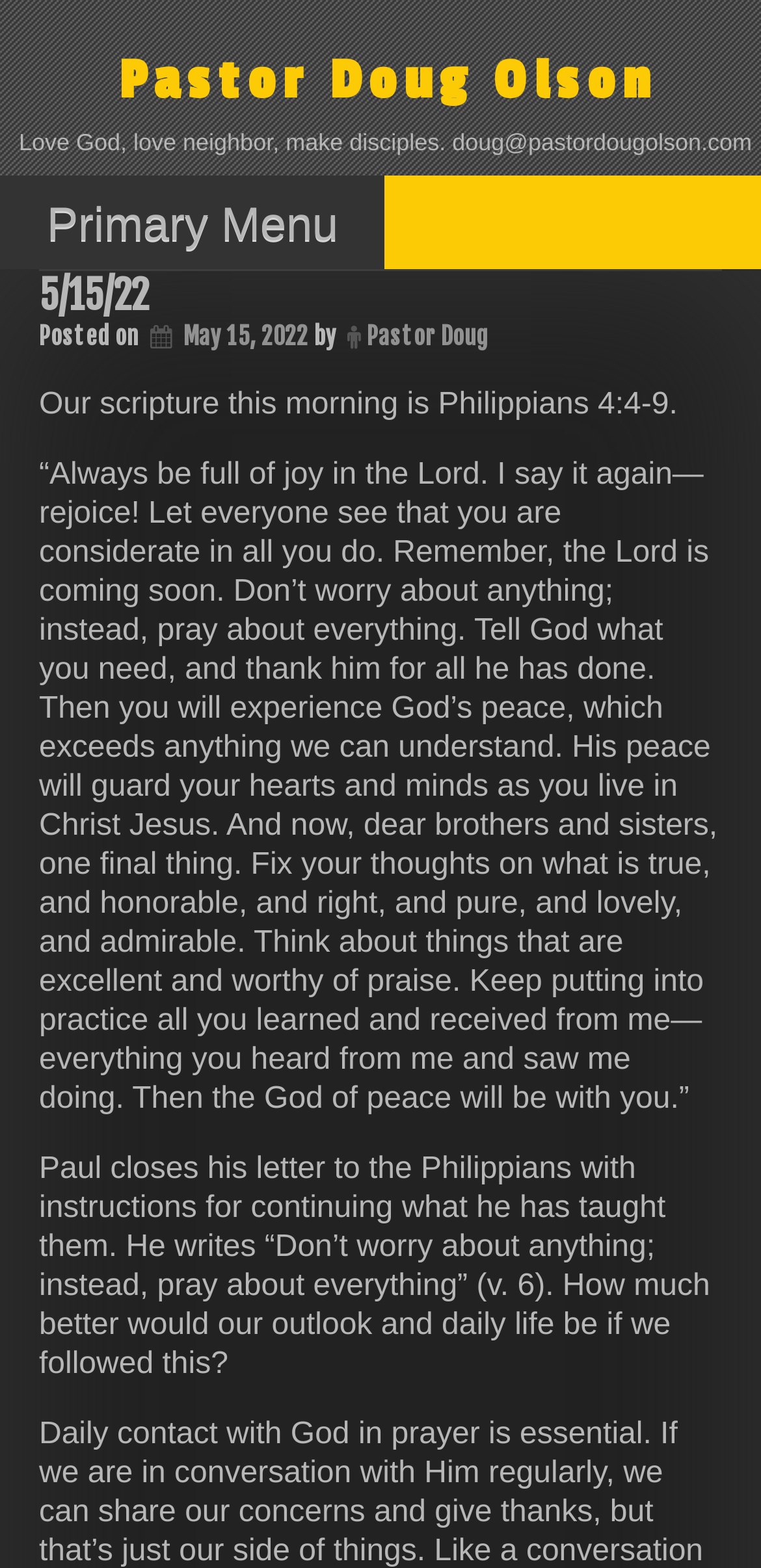Using the format (top-left x, top-left y, bottom-right x, bottom-right y), provide the bounding box coordinates for the described UI element. All values should be floating point numbers between 0 and 1: Pastor Doug Olson

[0.156, 0.031, 0.864, 0.072]